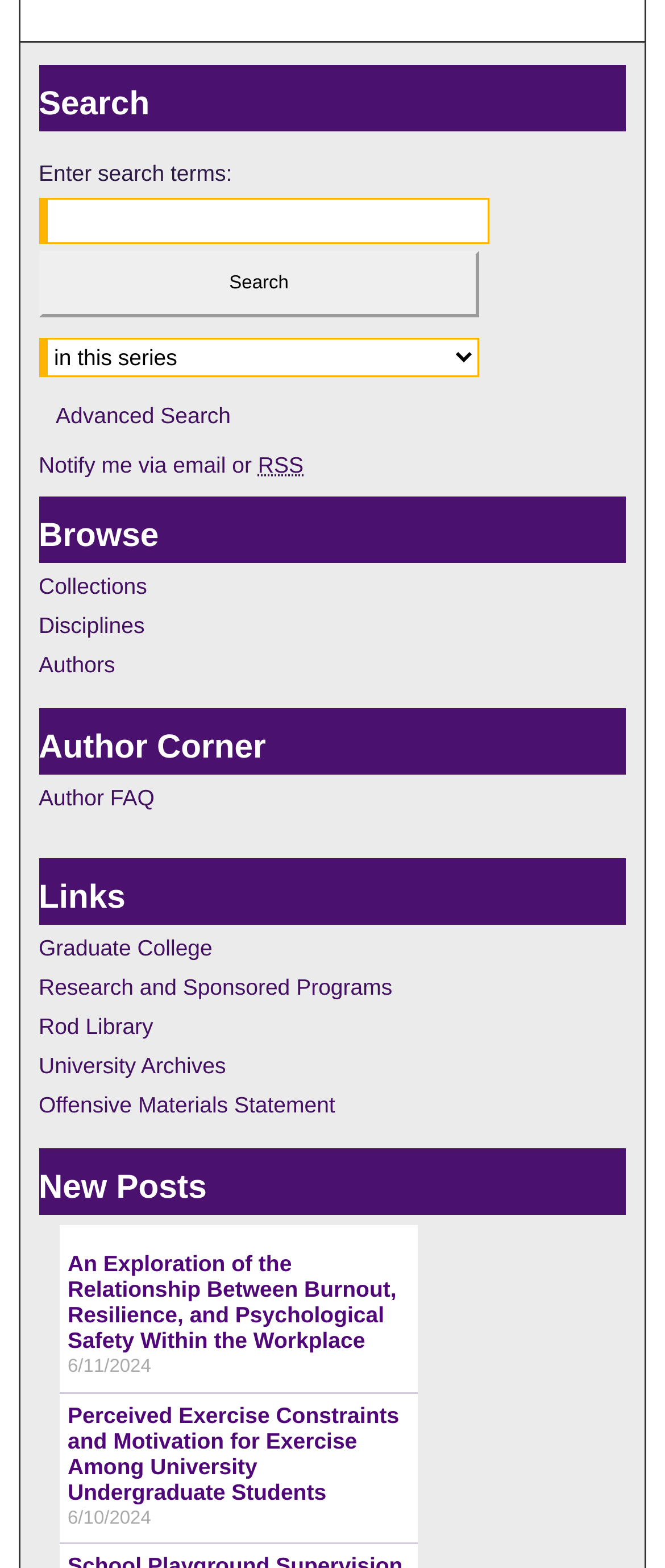Please identify the bounding box coordinates of the clickable element to fulfill the following instruction: "Search for something". The coordinates should be four float numbers between 0 and 1, i.e., [left, top, right, bottom].

[0.058, 0.107, 0.736, 0.136]